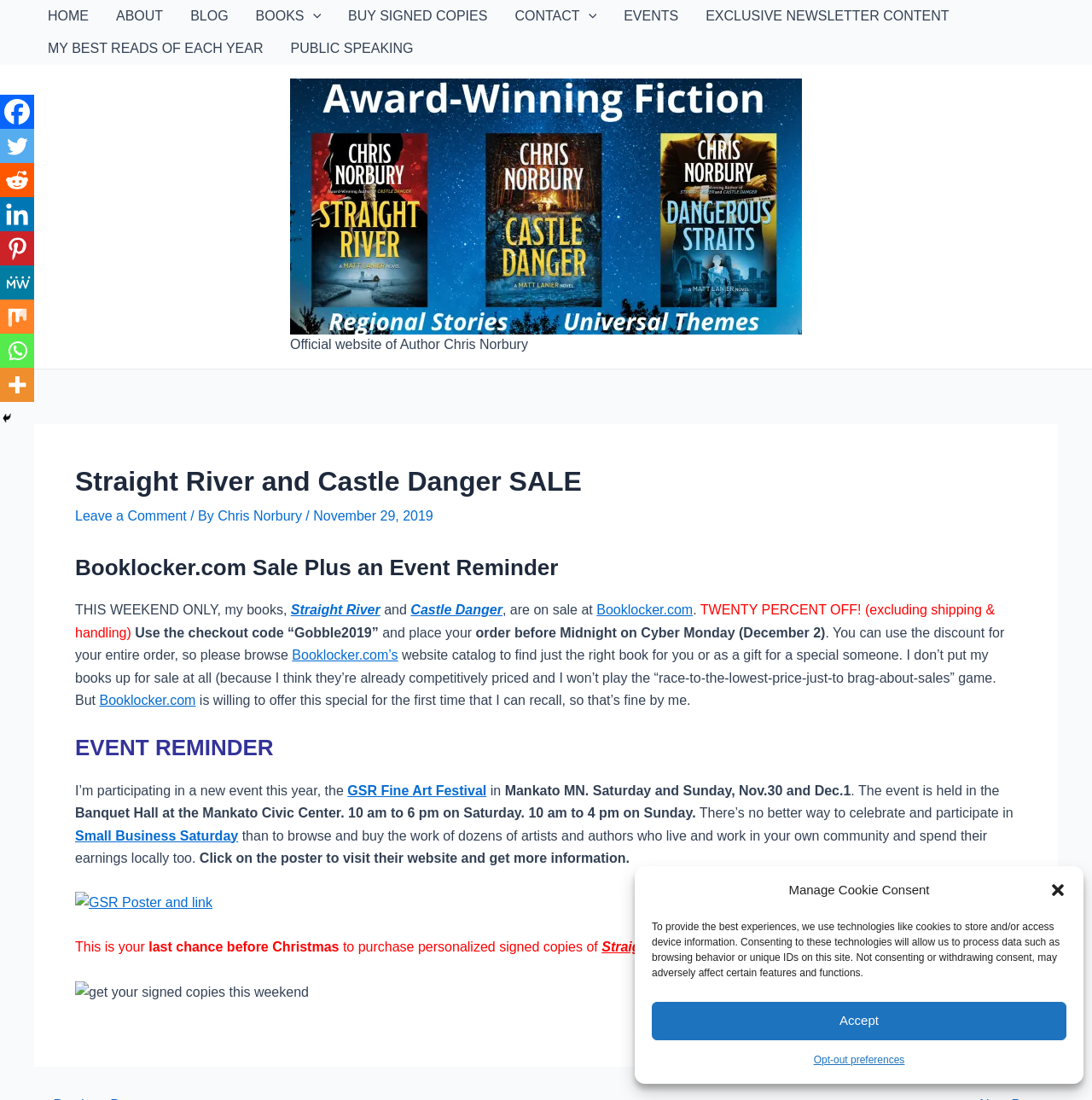Find the bounding box coordinates of the clickable region needed to perform the following instruction: "Click the 'Straight River' link". The coordinates should be provided as four float numbers between 0 and 1, i.e., [left, top, right, bottom].

[0.266, 0.548, 0.348, 0.561]